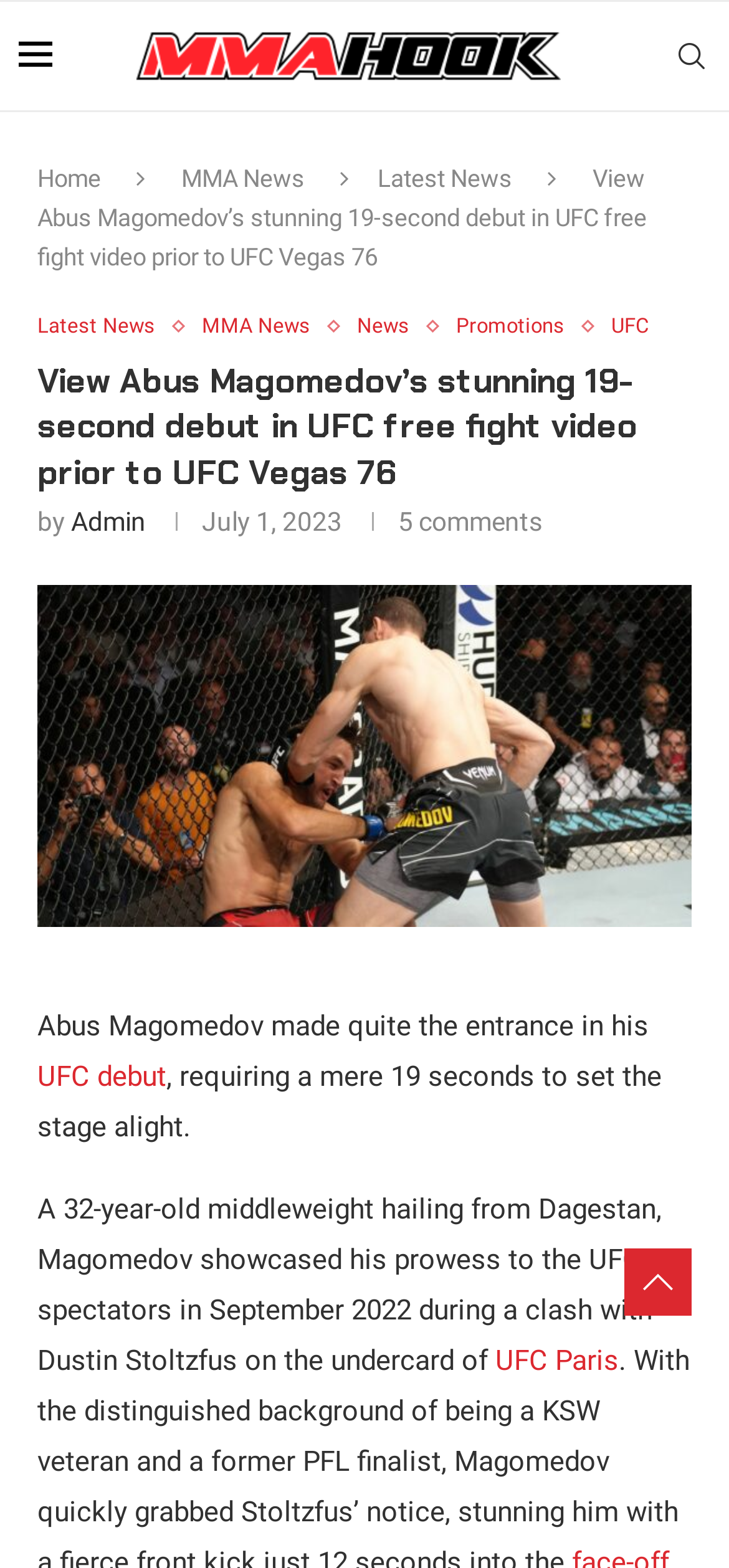From the screenshot, find the bounding box of the UI element matching this description: "UFC Paris". Supply the bounding box coordinates in the form [left, top, right, bottom], each a float between 0 and 1.

[0.679, 0.857, 0.849, 0.879]